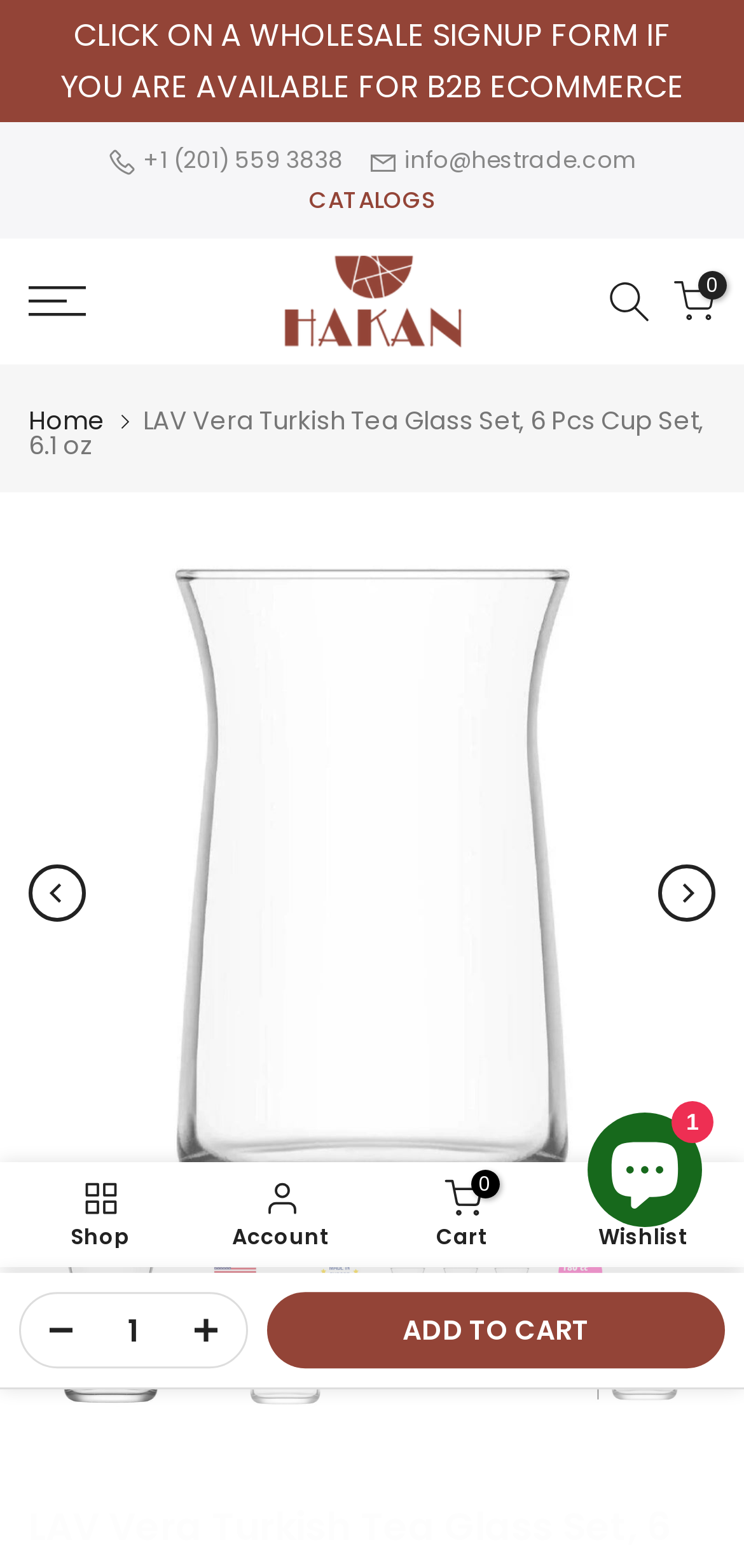Look at the image and give a detailed response to the following question: How many pieces are in the cup set?

I found the answer by examining the title of the webpage, which mentions '6 Pcs Cup Set'. This suggests that the product is a set of 6 cups.